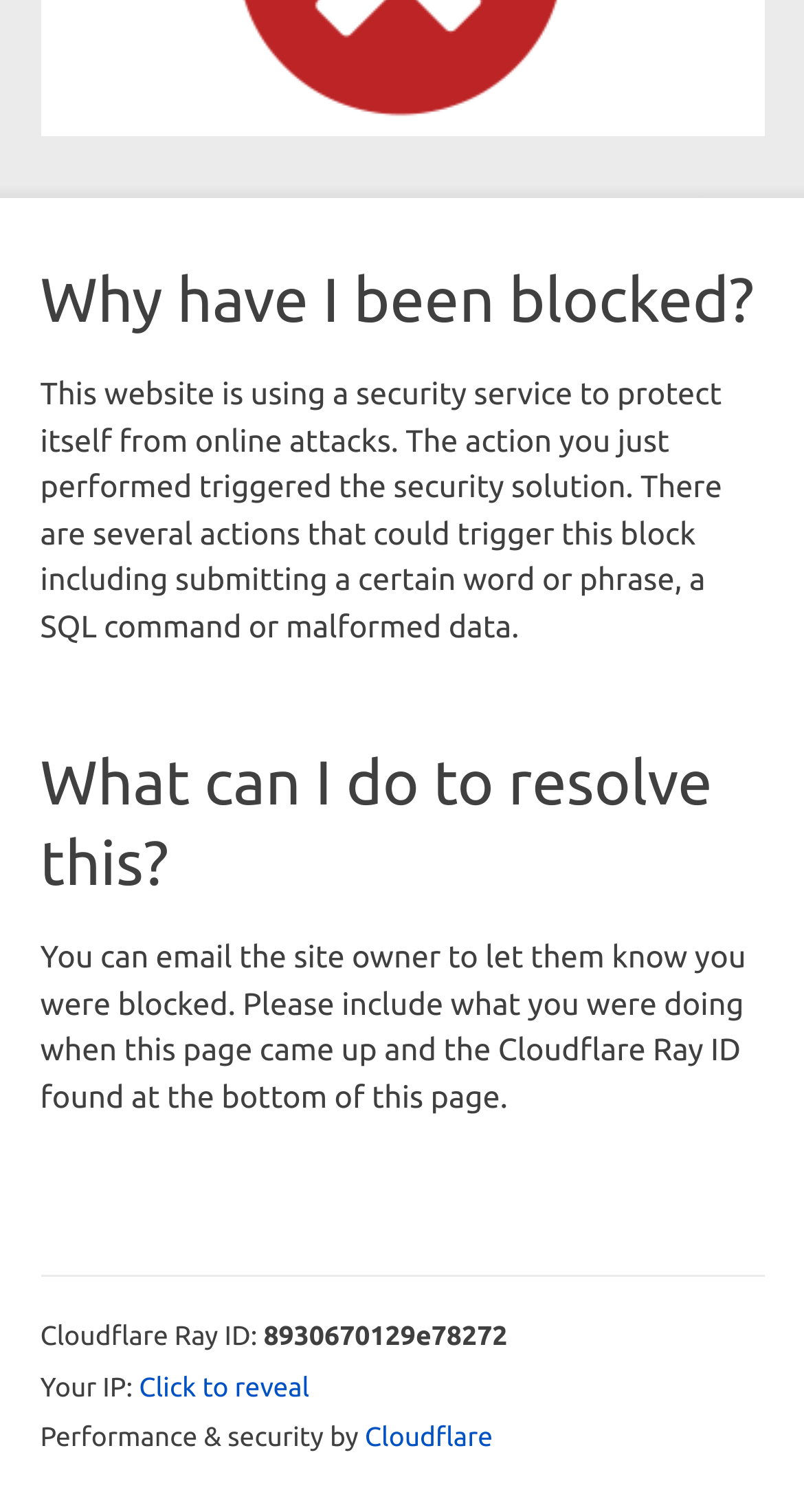Given the webpage screenshot and the description, determine the bounding box coordinates (top-left x, top-left y, bottom-right x, bottom-right y) that define the location of the UI element matching this description: Cloudflare

[0.454, 0.942, 0.613, 0.961]